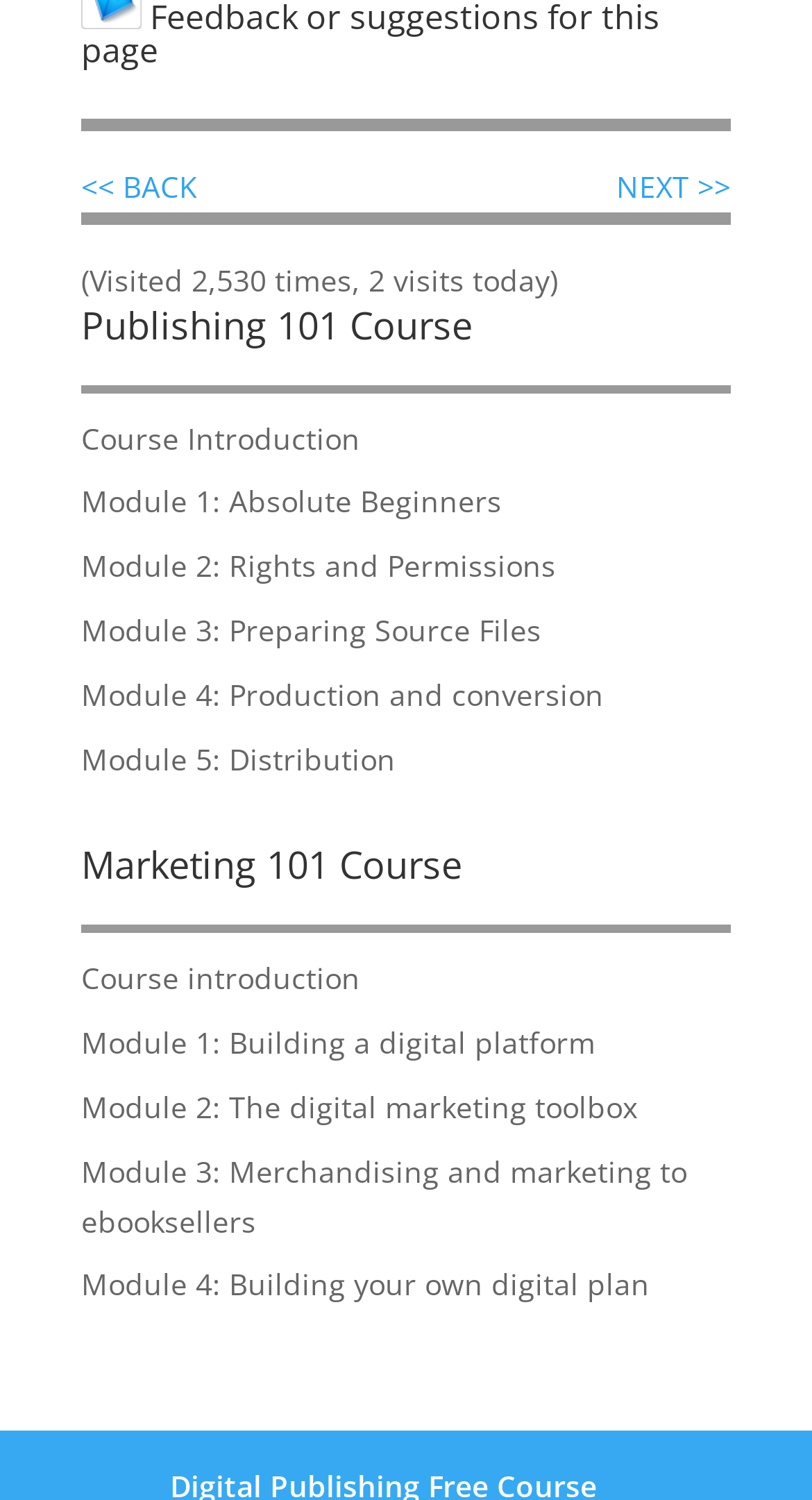Could you please study the image and provide a detailed answer to the question:
What is the title of the first module in the Publishing 101 Course?

I looked at the links under the 'Publishing 101 Course' heading and found that the first link is 'Module 1: Absolute Beginners'. Therefore, the title of the first module in the Publishing 101 Course is 'Absolute Beginners'.